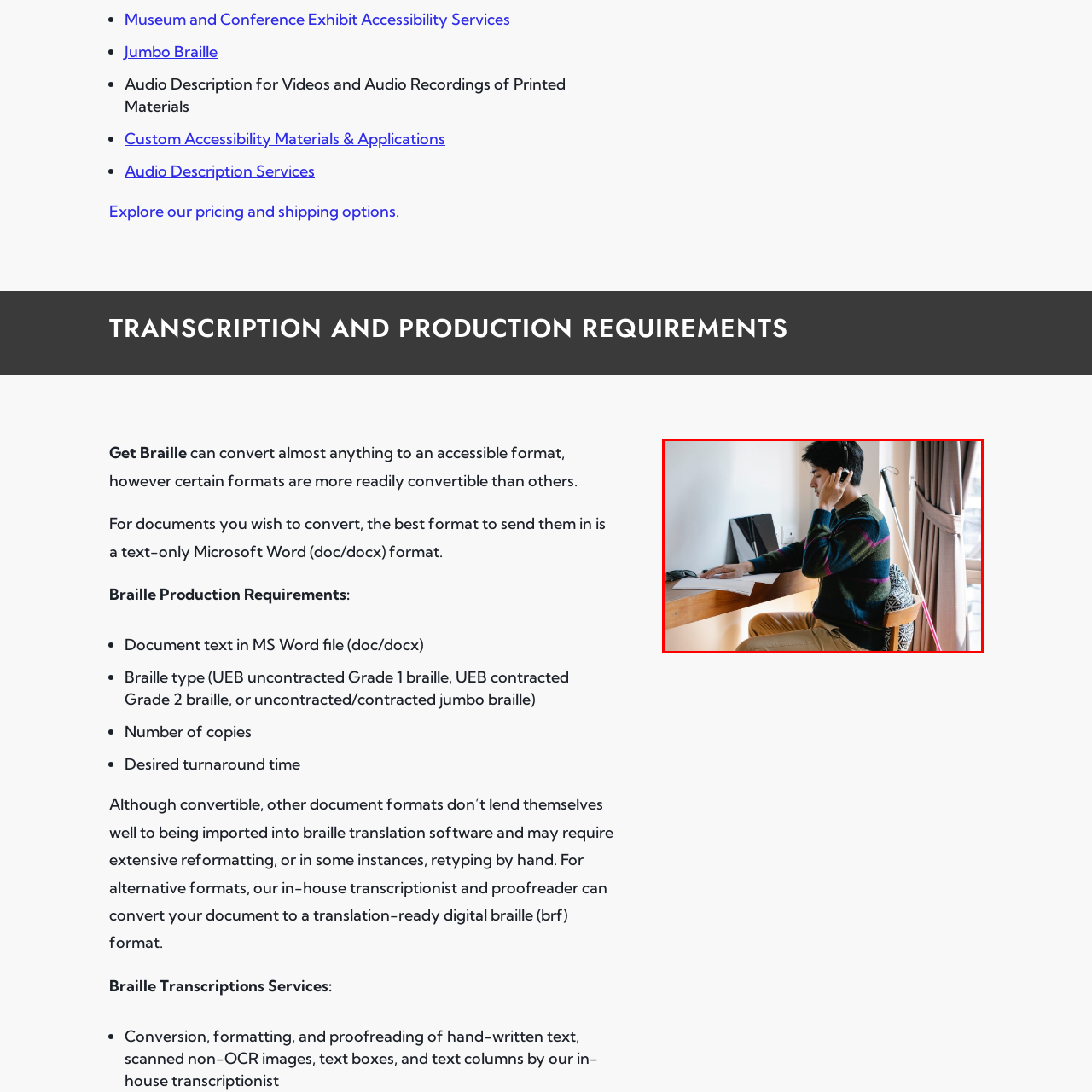Thoroughly describe the content of the image found within the red border.

The image captures a young man seated at a wooden desk, engaged in conversation while using a headset. He has a focused expression as he examines some documents in front of him. The setting is well-lit, with soft natural light streaming in, highlighting the cozy atmosphere of the room. To his right, a white cane leans against the side of the desk, emphasizing his visual impairment. In the background, there are dark curtains that frame a window, adding to the ambience. The desk also features a few personal items, including a sleek laptop stand and some papers, hinting at a workspace designed for accessibility and productivity. This visual showcases both the modern tools available for individuals with visual impairments and the importance of adaptive work environments.